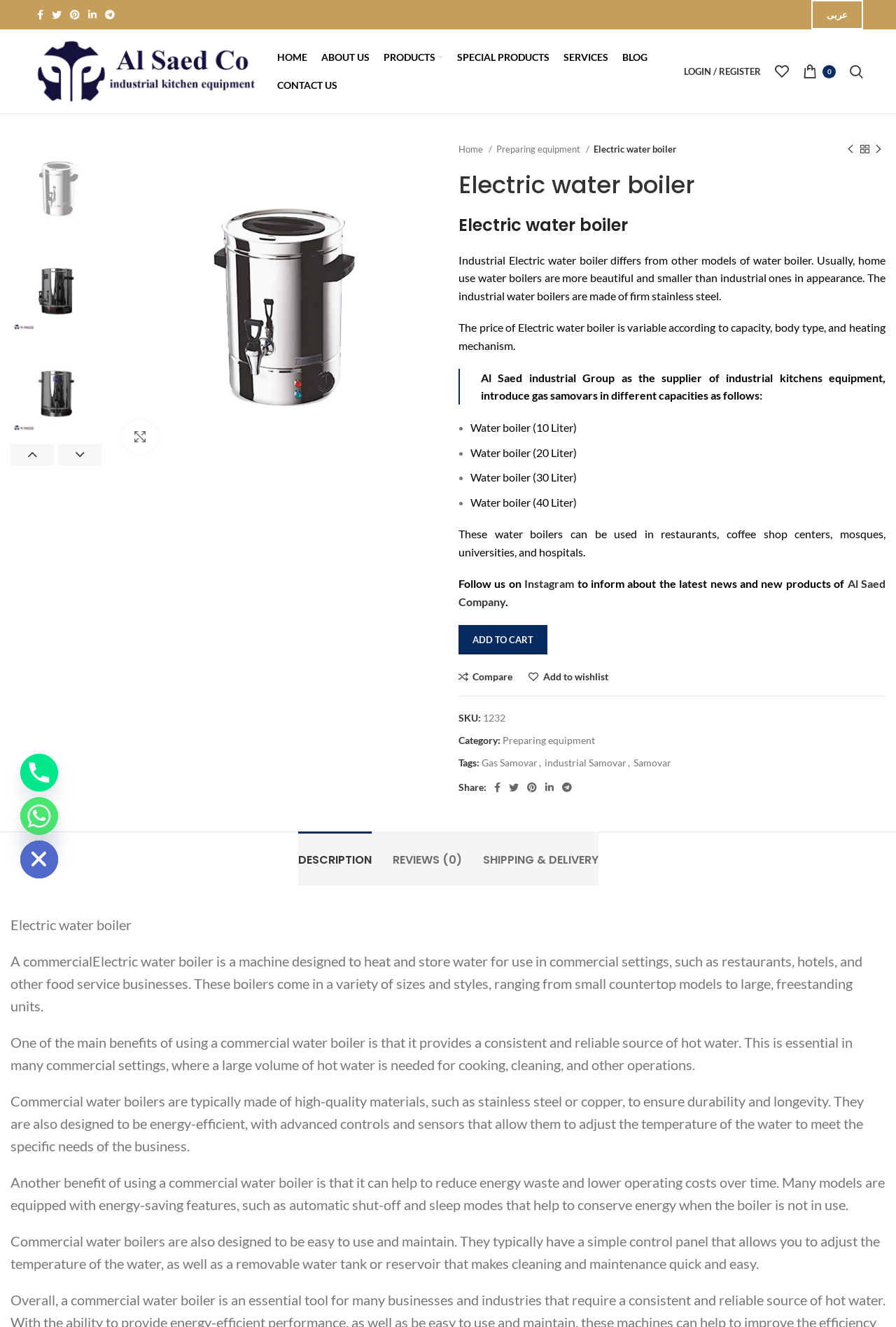Your task is to find and give the main heading text of the webpage.

Electric water boiler